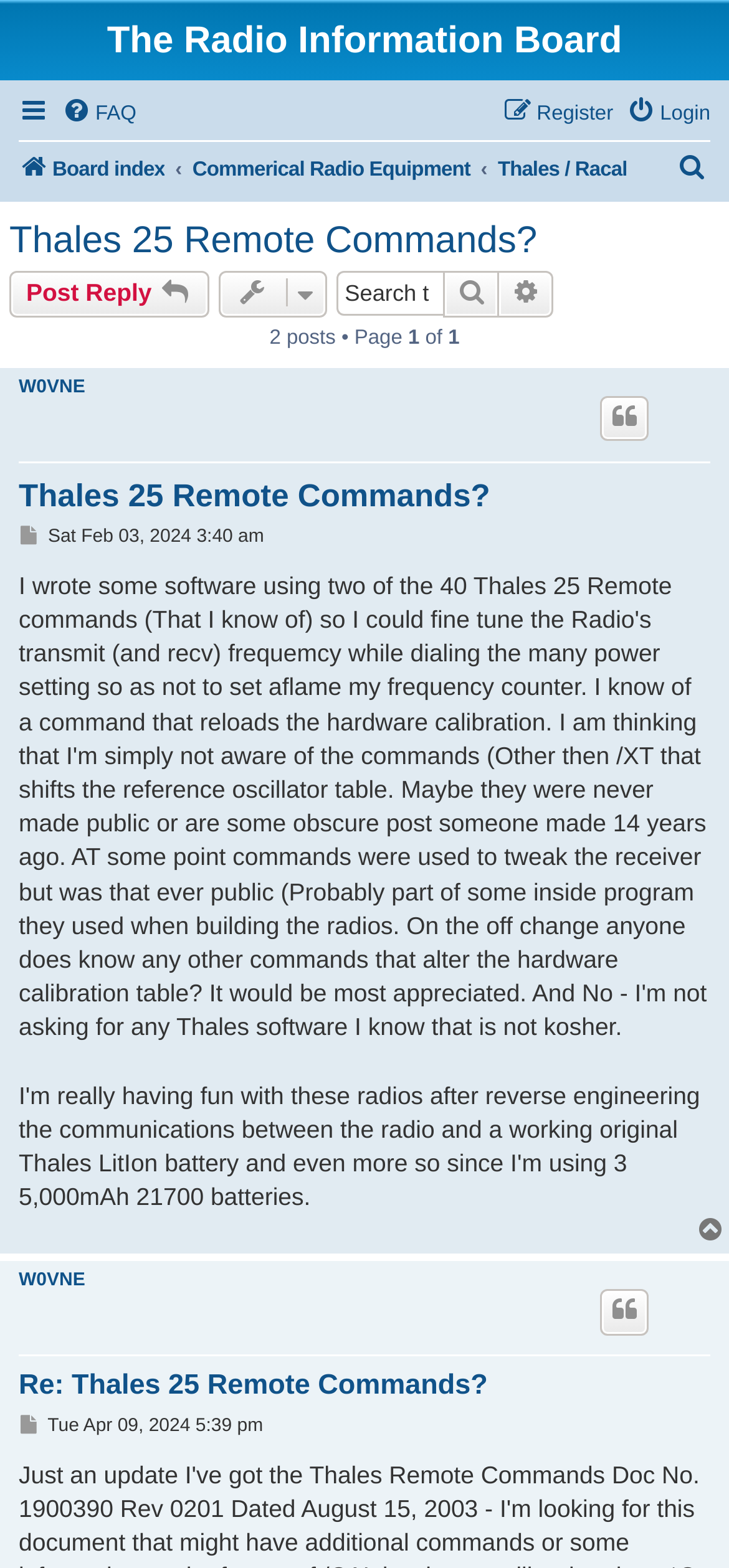How many posts are there in the current topic? Using the information from the screenshot, answer with a single word or phrase.

2